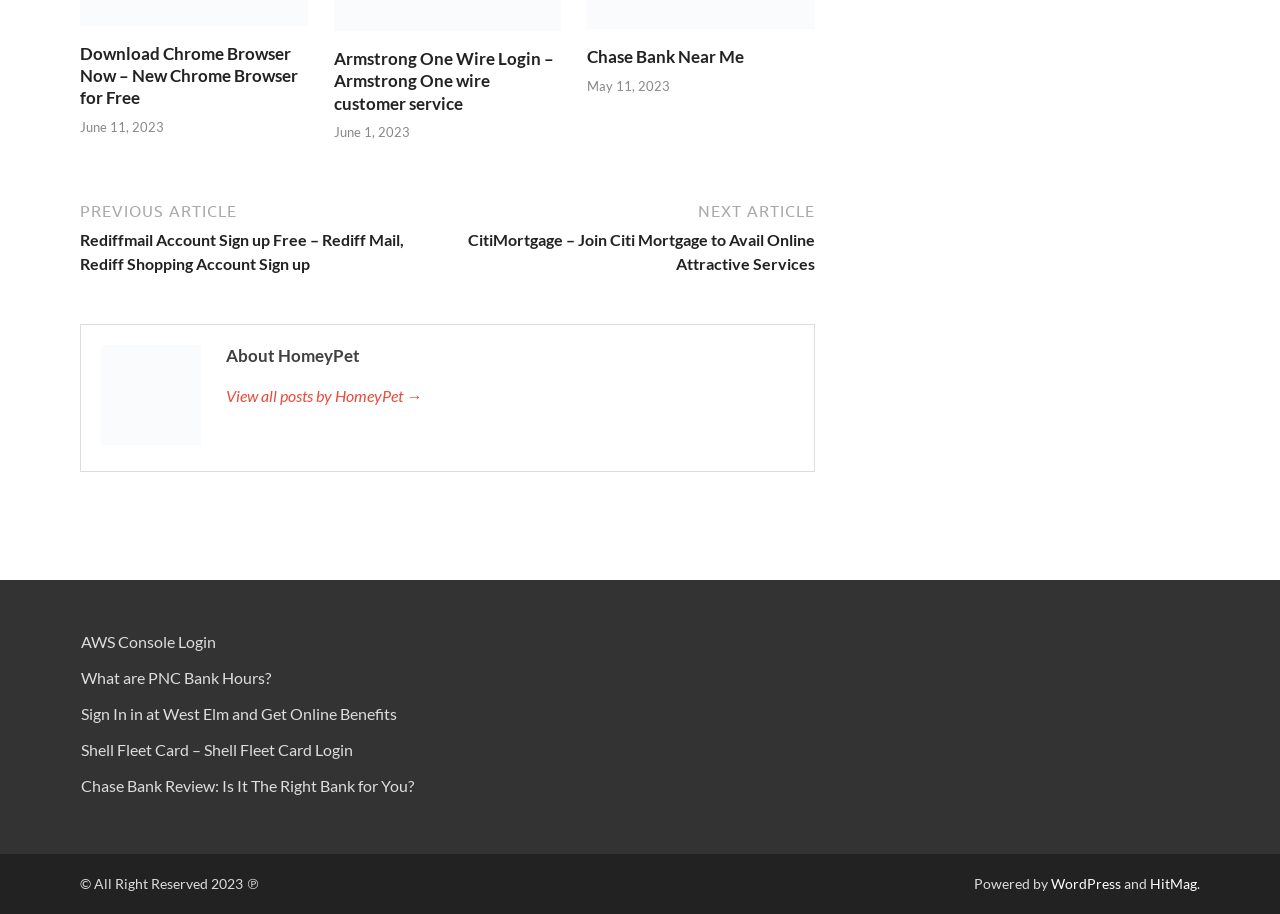Could you find the bounding box coordinates of the clickable area to complete this instruction: "Download Chrome Browser"?

[0.062, 0.023, 0.241, 0.044]